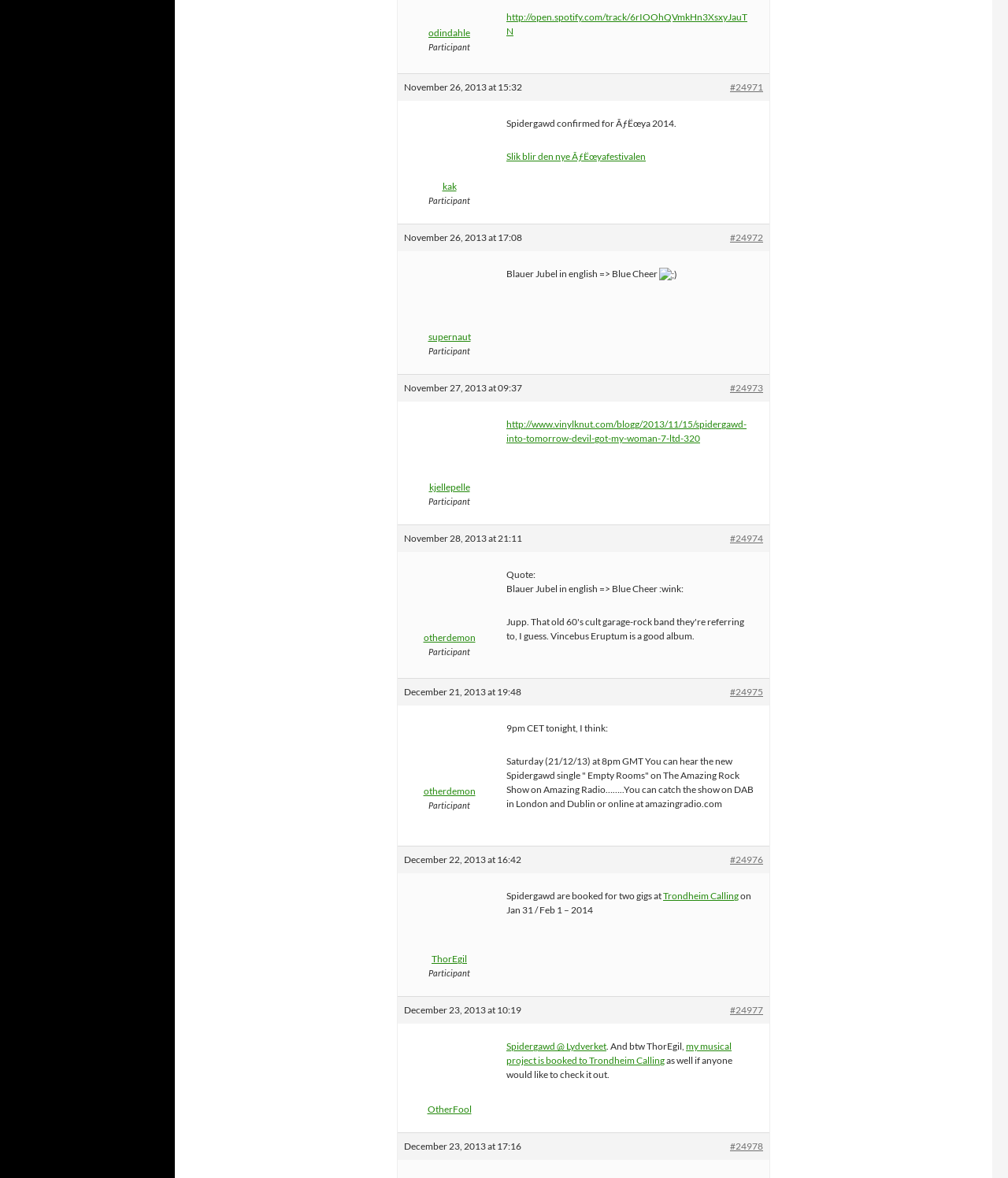Bounding box coordinates are specified in the format (top-left x, top-left y, bottom-right x, bottom-right y). All values are floating point numbers bounded between 0 and 1. Please provide the bounding box coordinate of the region this sentence describes: Trondheim Calling

[0.658, 0.755, 0.733, 0.765]